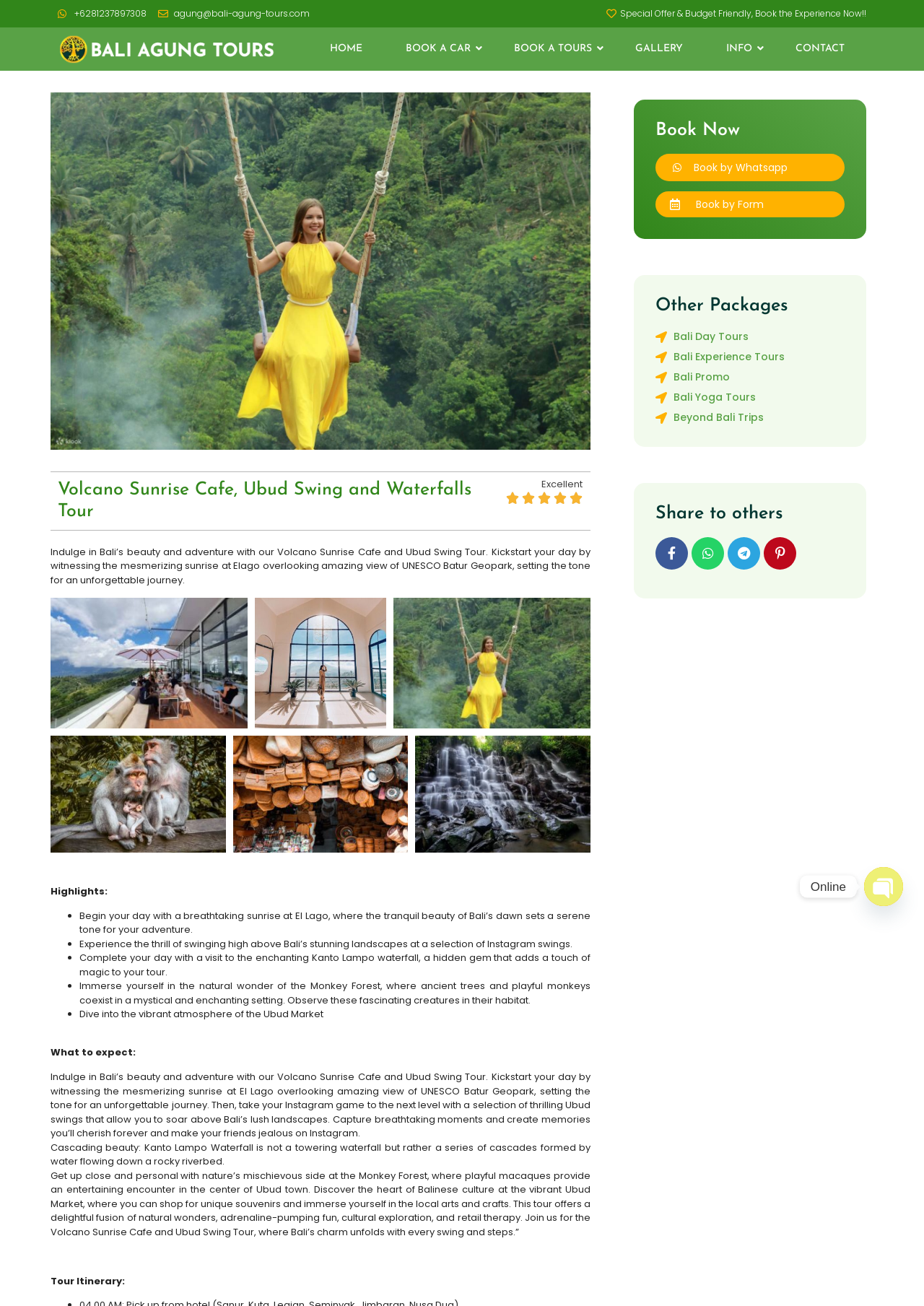Locate the bounding box coordinates of the clickable area needed to fulfill the instruction: "Book the Volcano Sunrise Cafe and Ubud Swing Tour".

[0.709, 0.093, 0.914, 0.107]